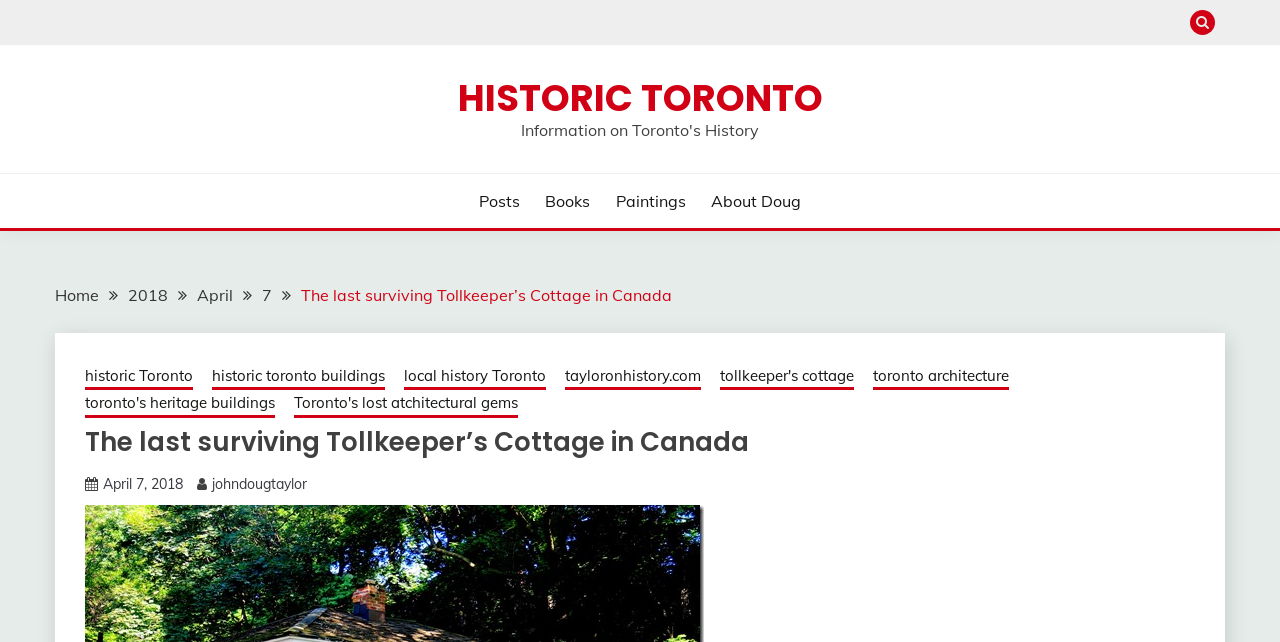Identify the bounding box coordinates of the part that should be clicked to carry out this instruction: "Click on PRIVACY POLICY".

None